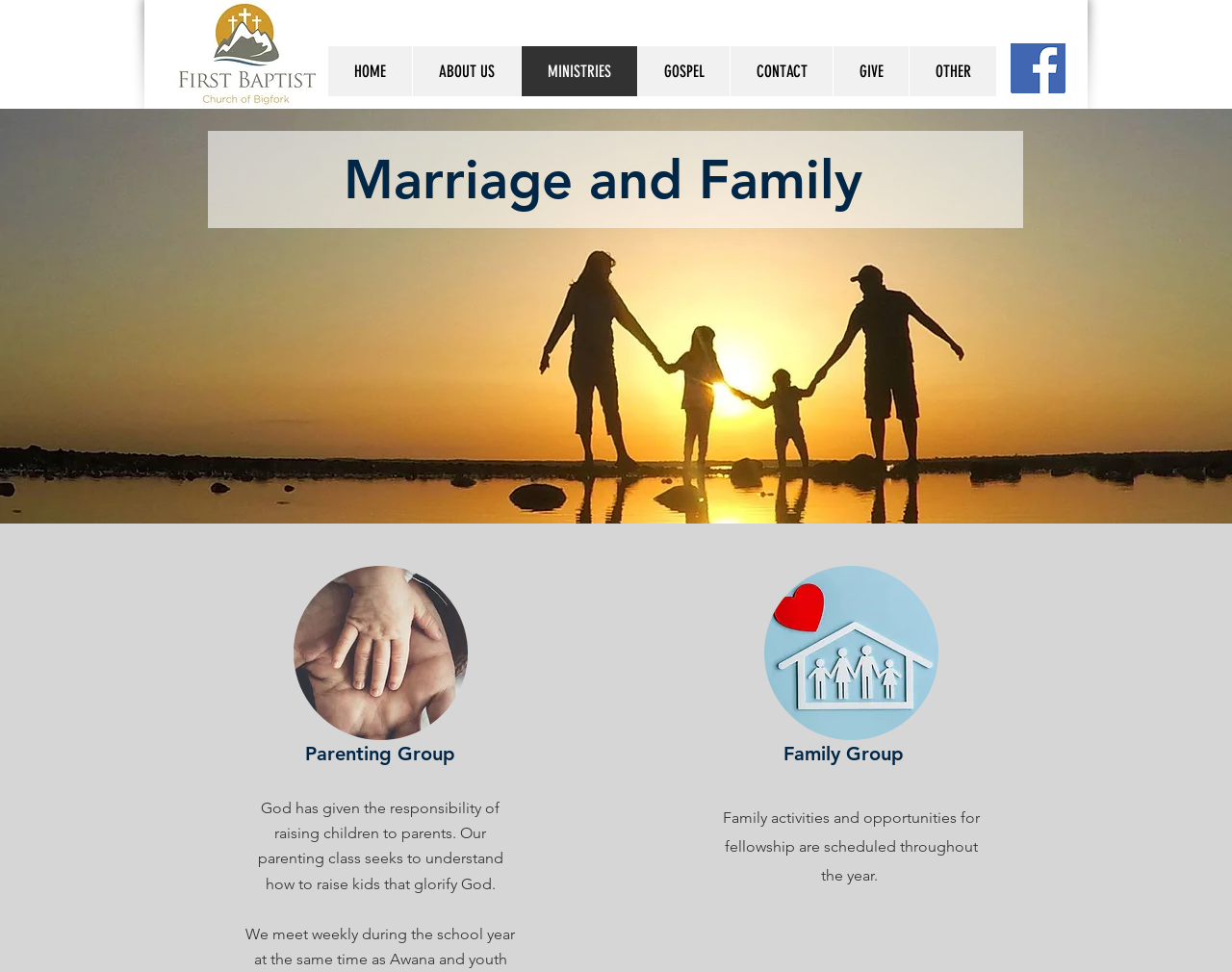What is the purpose of family activities?
Please provide a single word or phrase as the answer based on the screenshot.

Fellowship